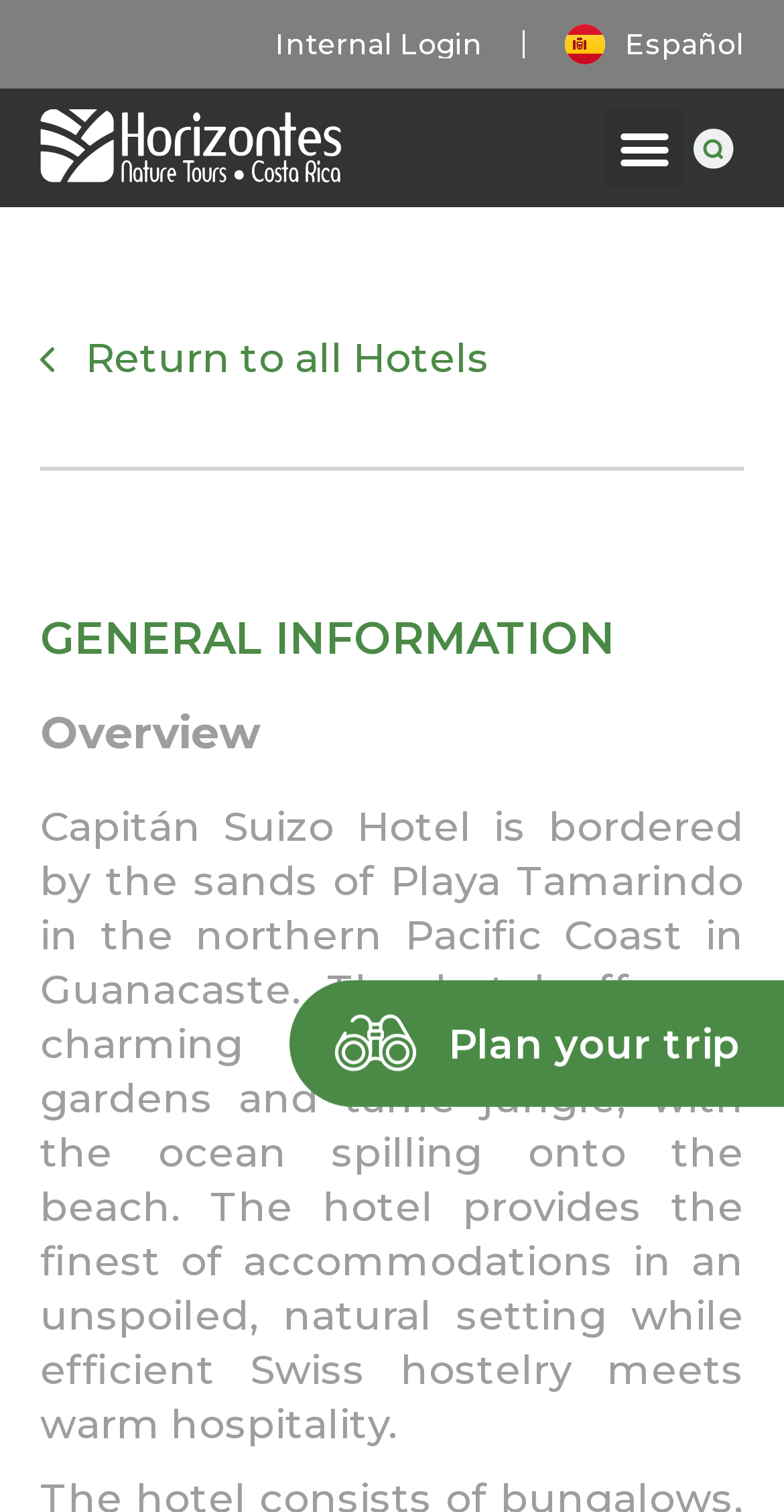Give a concise answer of one word or phrase to the question: 
What is the location of Capitán Suizo Hotel?

Playa Tamarindo